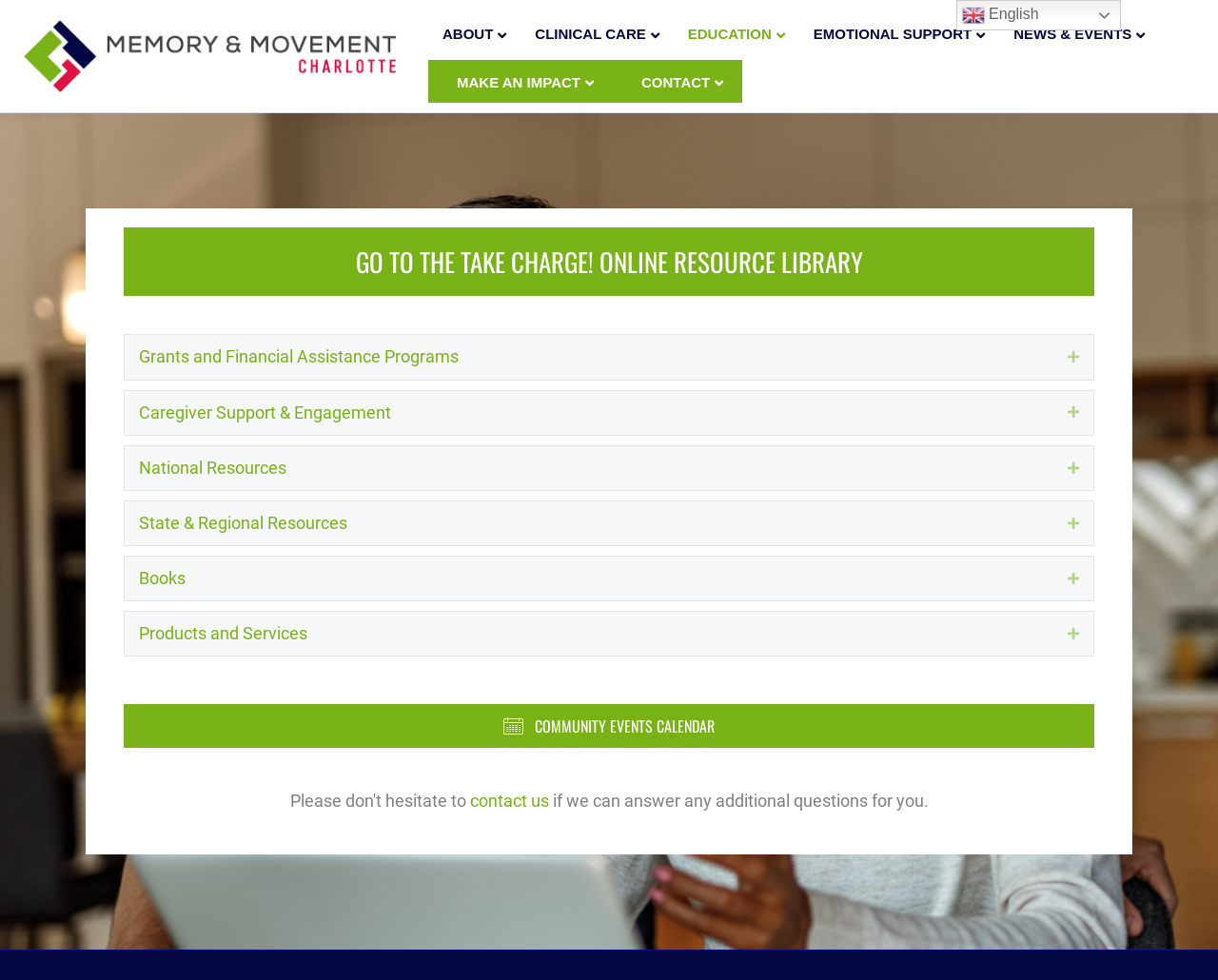Locate the bounding box coordinates of the segment that needs to be clicked to meet this instruction: "Expand Grants and Financial Assistance Programs".

[0.853, 0.352, 0.886, 0.377]